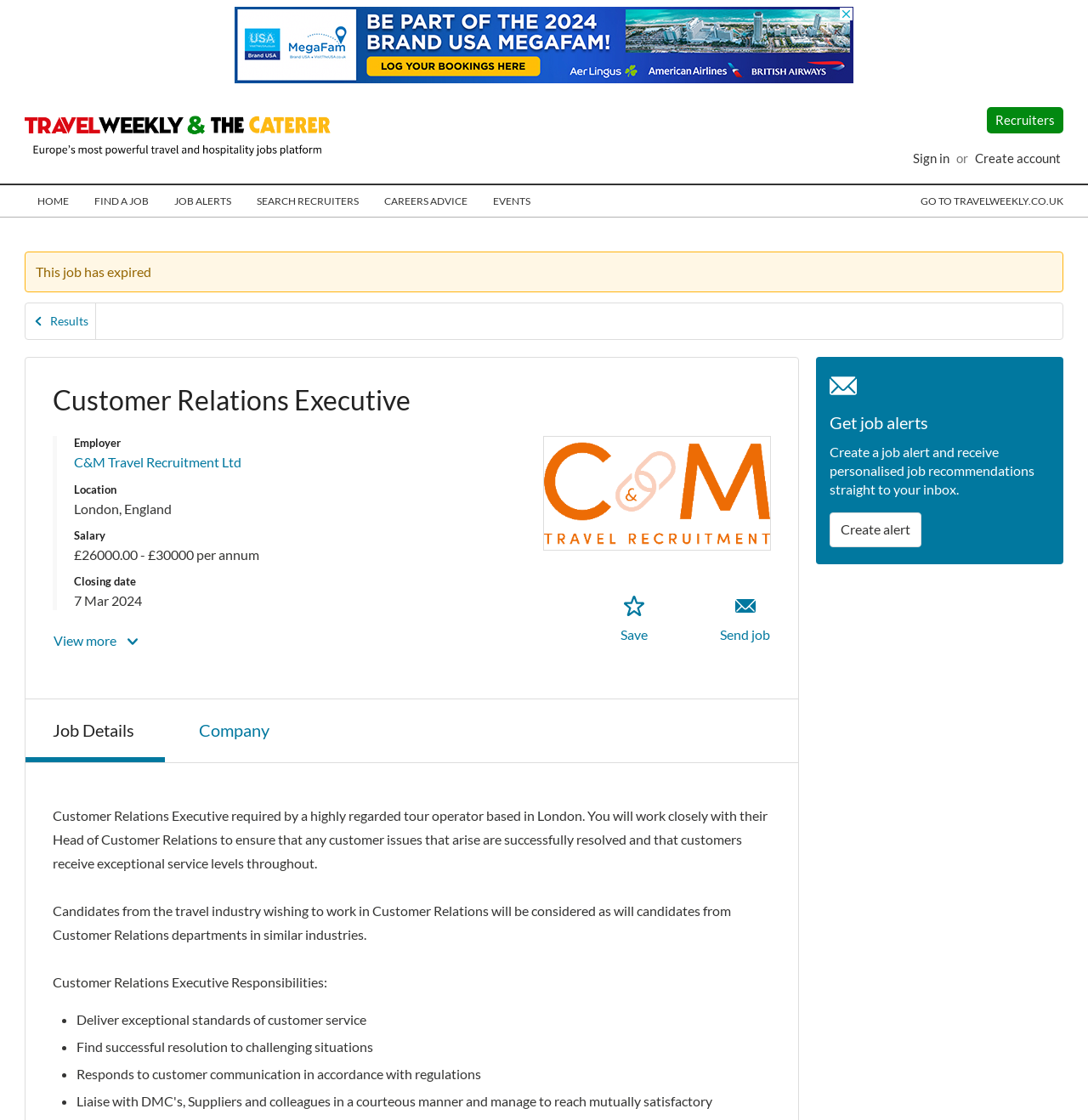Please specify the bounding box coordinates of the clickable section necessary to execute the following command: "Create alert".

[0.763, 0.458, 0.847, 0.488]